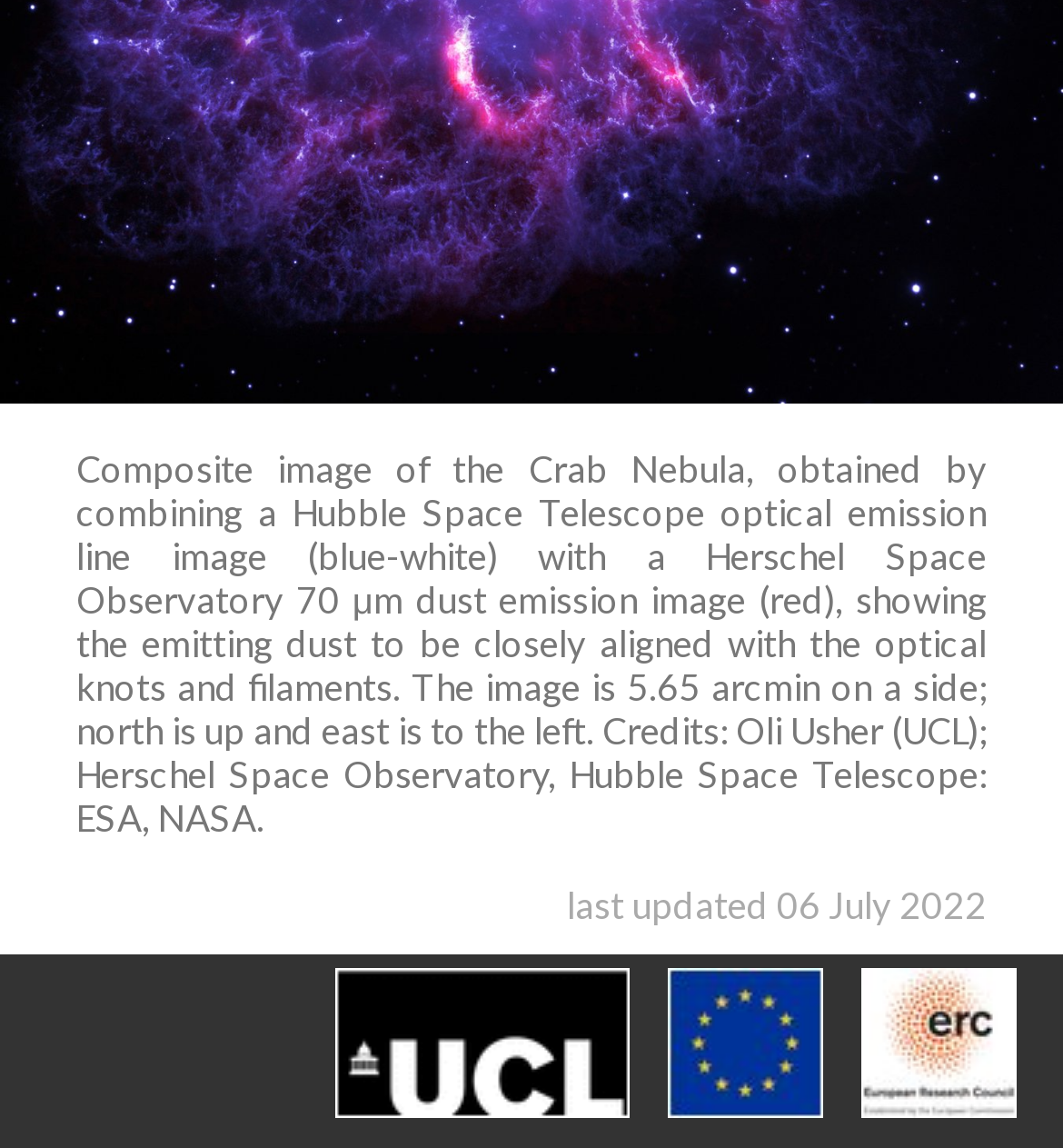Provide the bounding box coordinates of the HTML element this sentence describes: "alt="UCL"". The bounding box coordinates consist of four float numbers between 0 and 1, i.e., [left, top, right, bottom].

[0.297, 0.927, 0.61, 0.998]